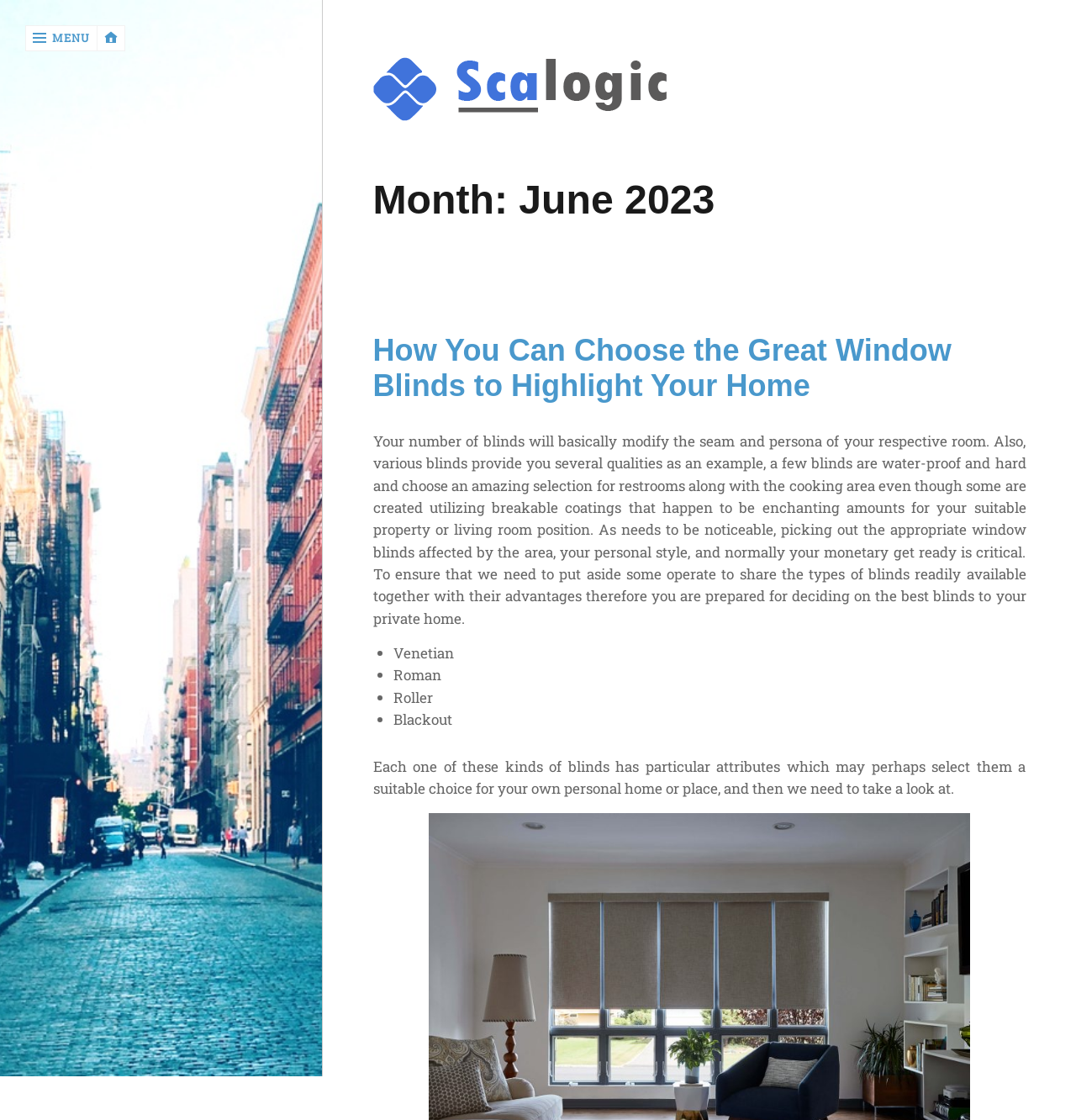Give a short answer to this question using one word or a phrase:
What is the purpose of choosing the right window blinds?

To modify the seam and persona of a room